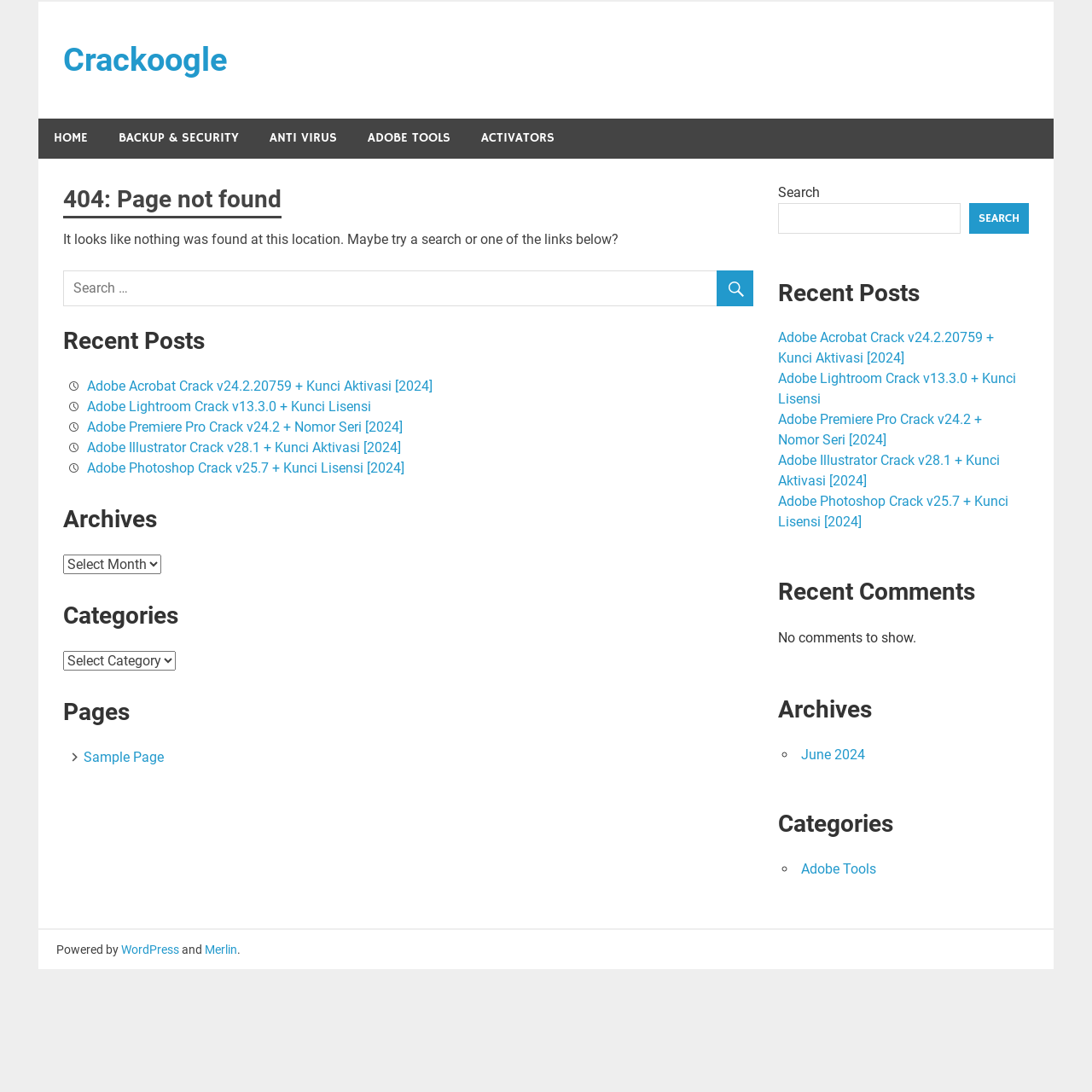Please provide a one-word or short phrase answer to the question:
What type of software is being discussed on the webpage?

Adobe software